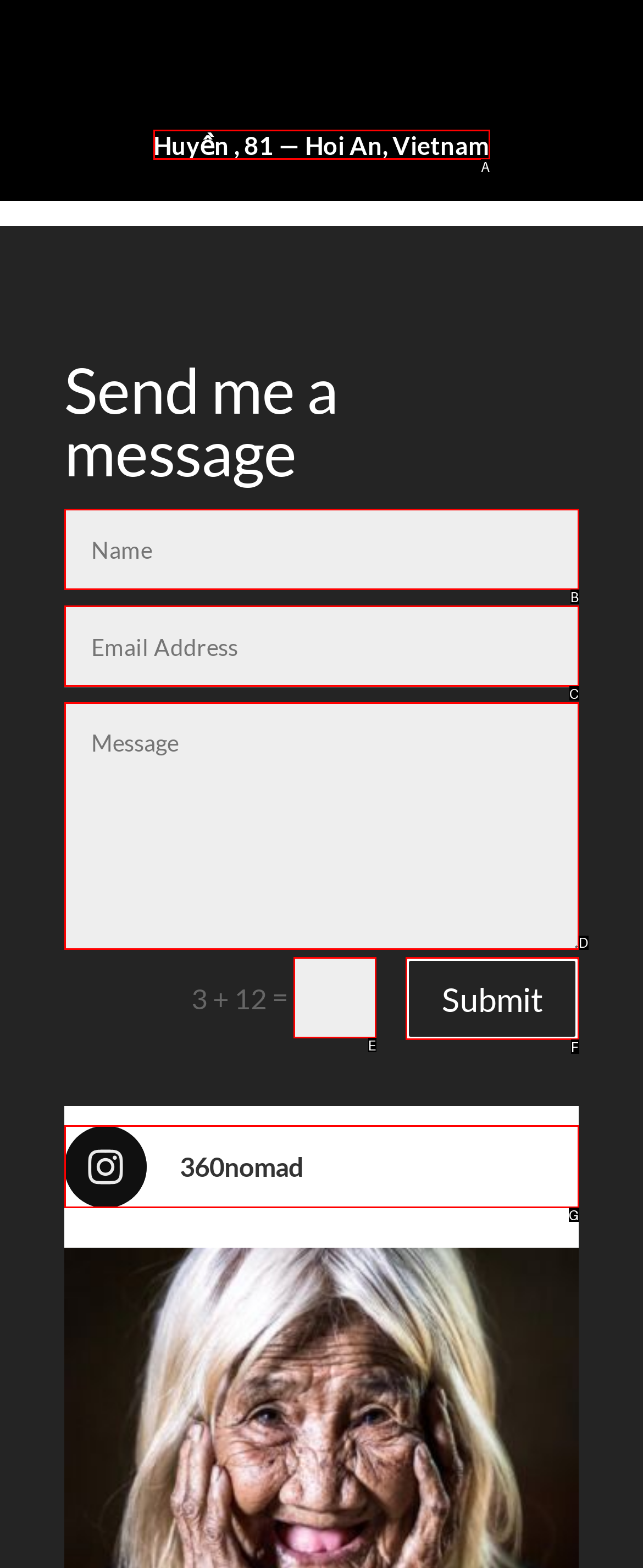Determine the HTML element that best aligns with the description: name="et_pb_contact_message_0" placeholder="Message"
Answer with the appropriate letter from the listed options.

D